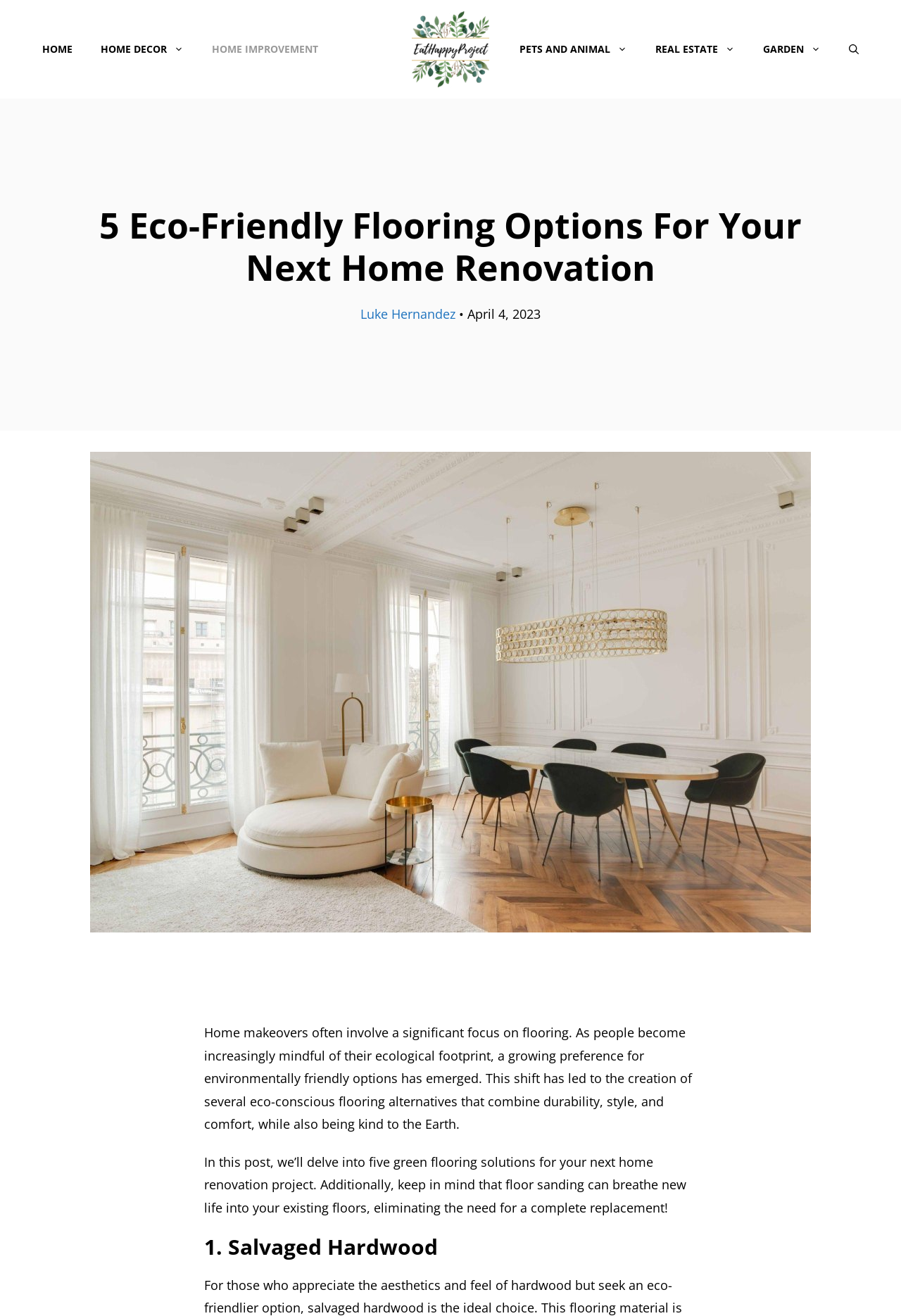Identify the bounding box of the UI element described as follows: "Luke Hernandez". Provide the coordinates as four float numbers in the range of 0 to 1 [left, top, right, bottom].

[0.4, 0.232, 0.505, 0.245]